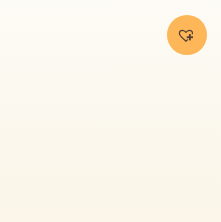What type of website is this button likely part of?
Please give a detailed and elaborate answer to the question based on the image.

The caption suggests that the modern design and user-friendly interface of the button are likely part of an e-commerce website, where users can easily save their favorite products for future consideration.